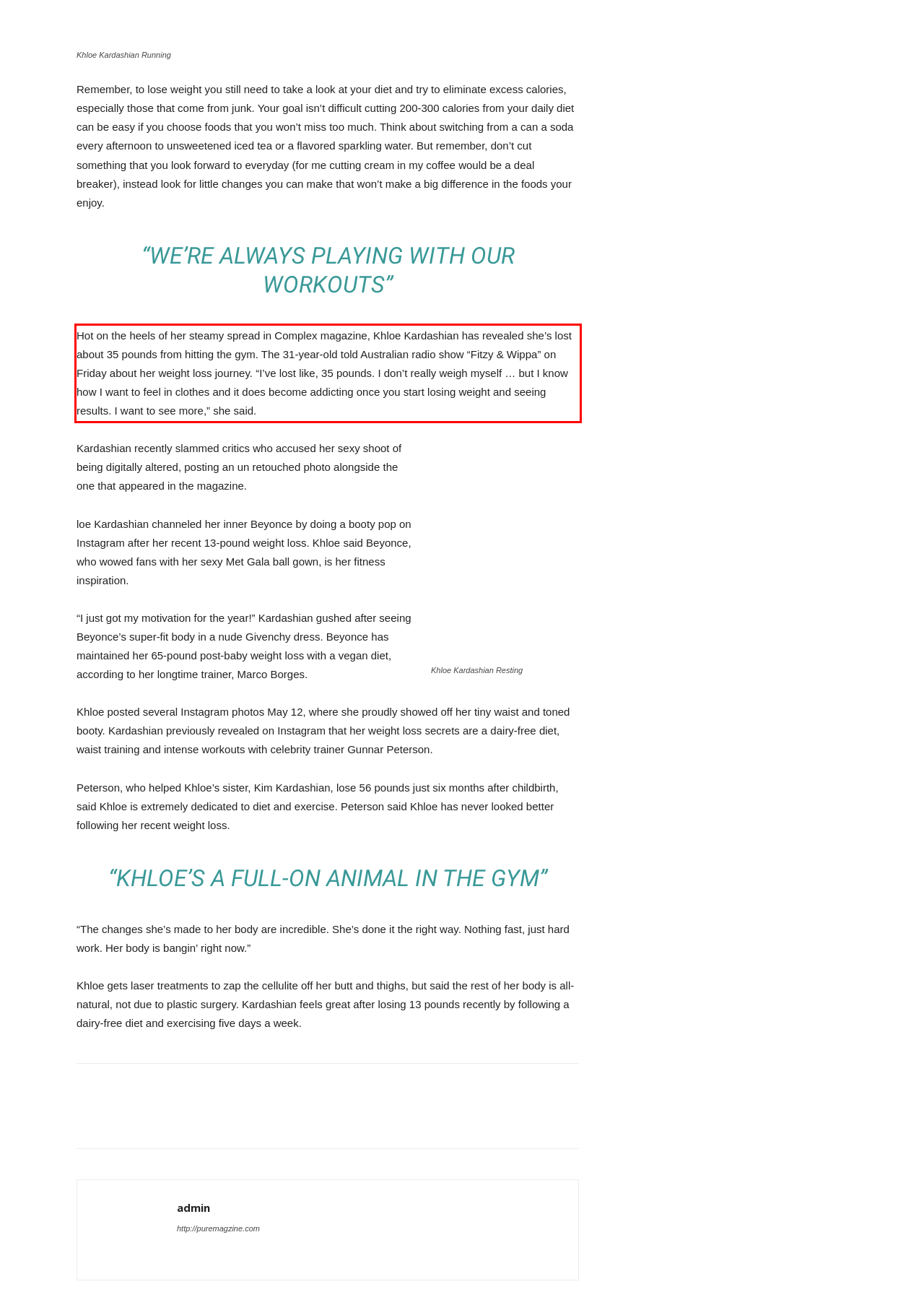You have a screenshot of a webpage, and there is a red bounding box around a UI element. Utilize OCR to extract the text within this red bounding box.

Hot on the heels of her steamy spread in Complex magazine, Khloe Kardashian has revealed she’s lost about 35 pounds from hitting the gym. The 31-year-old told Australian radio show “Fitzy & Wippa” on Friday about her weight loss journey. “I’ve lost like, 35 pounds. I don’t really weigh myself … but I know how I want to feel in clothes and it does become addicting once you start losing weight and seeing results. I want to see more,” she said.